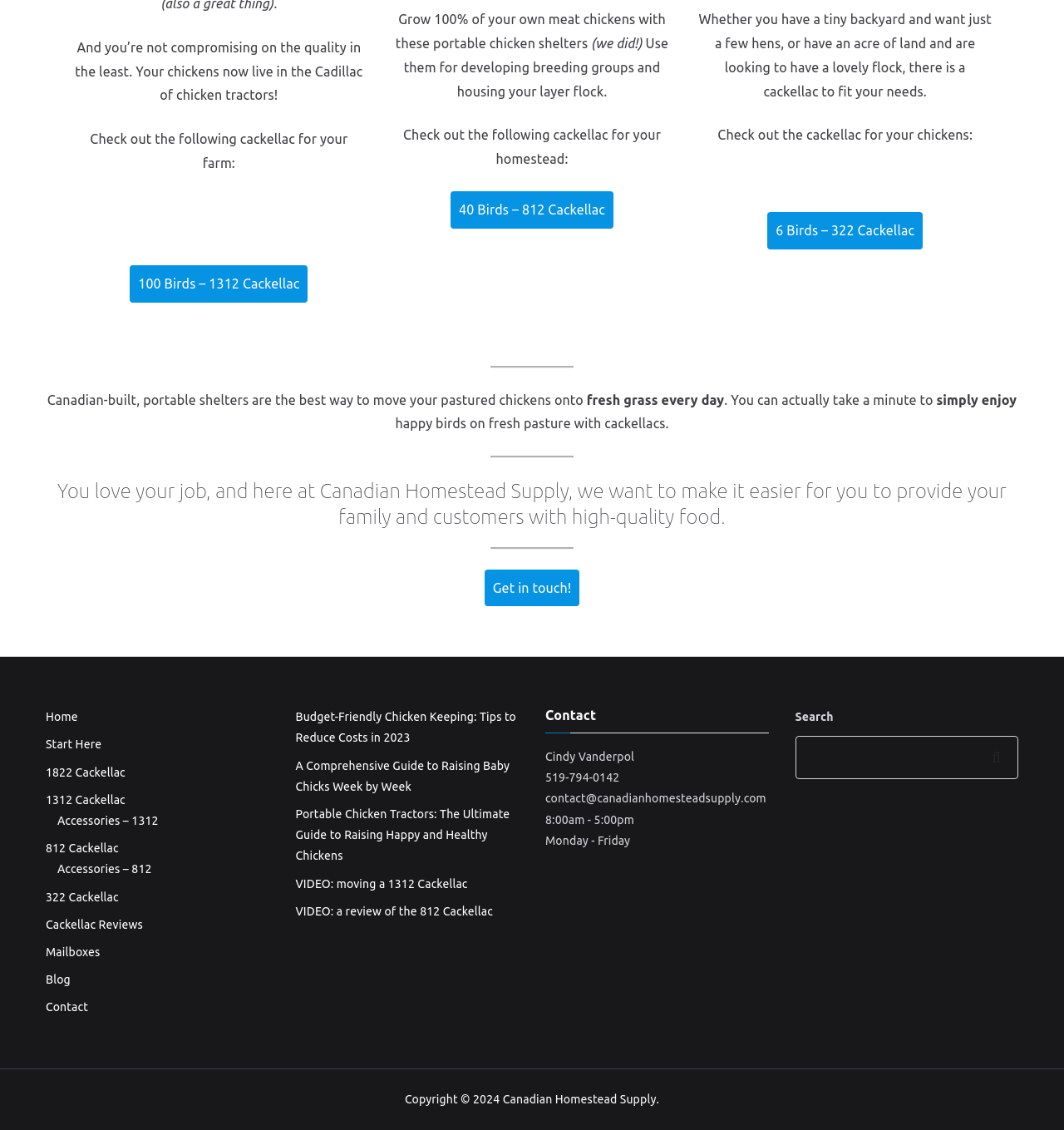Identify the bounding box coordinates necessary to click and complete the given instruction: "Contact Charles Hutchinson".

None